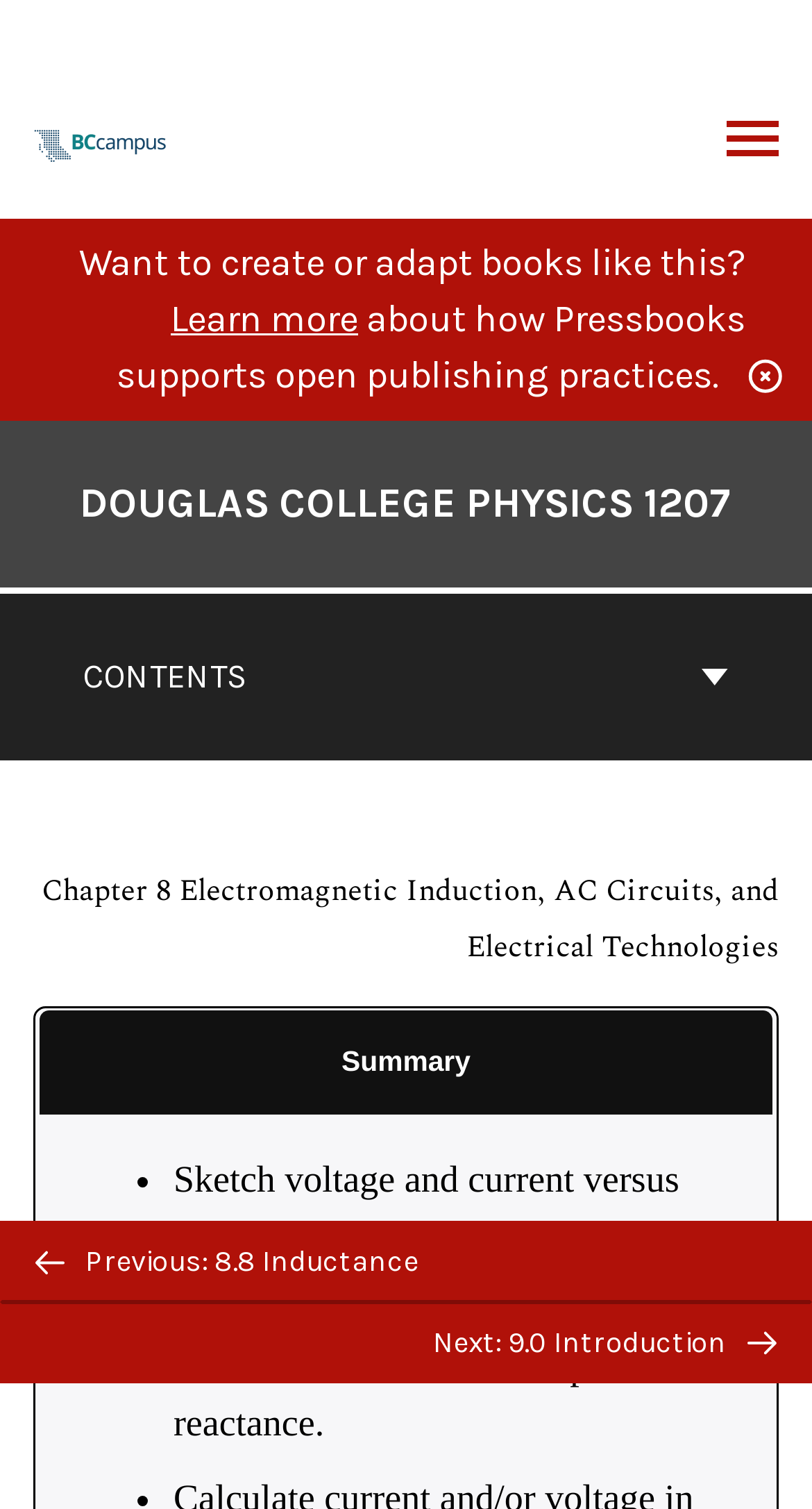Construct a comprehensive description capturing every detail on the webpage.

This webpage is about Douglas College Physics 1207, specifically chapter 8, which covers electromagnetic induction, AC circuits, and electrical technologies. At the top left, there is a logo for the British Columbia/Yukon Open Authoring Platform, accompanied by a link to the platform. On the top right, there is a toggle menu link.

Below the logo, there is a section that encourages users to create or adapt books like this, with a link to learn more about how Pressbooks supports open publishing practices. 

The main content of the page is divided into several sections. On the left side, there is a navigation menu for book contents, which includes a button labeled "CONTENTS" and a link to the cover page of Douglas College Physics 1207. 

The main section of the page displays the chapter title, "Chapter 8 Electromagnetic Induction, AC Circuits, and Electrical Technologies", followed by a summary section. The summary section lists two key points: sketching voltage and current versus time in simple inductive, capacitive, and resistive circuits, and calculating inductive and capacitive reactance.

At the bottom of the page, there is a navigation section for previous and next chapters, with links to "8.8 Inductance" and "9.0 Introduction", respectively. Each link is accompanied by an arrow icon. There is also a "BACK TO TOP" button in the middle of the bottom section.